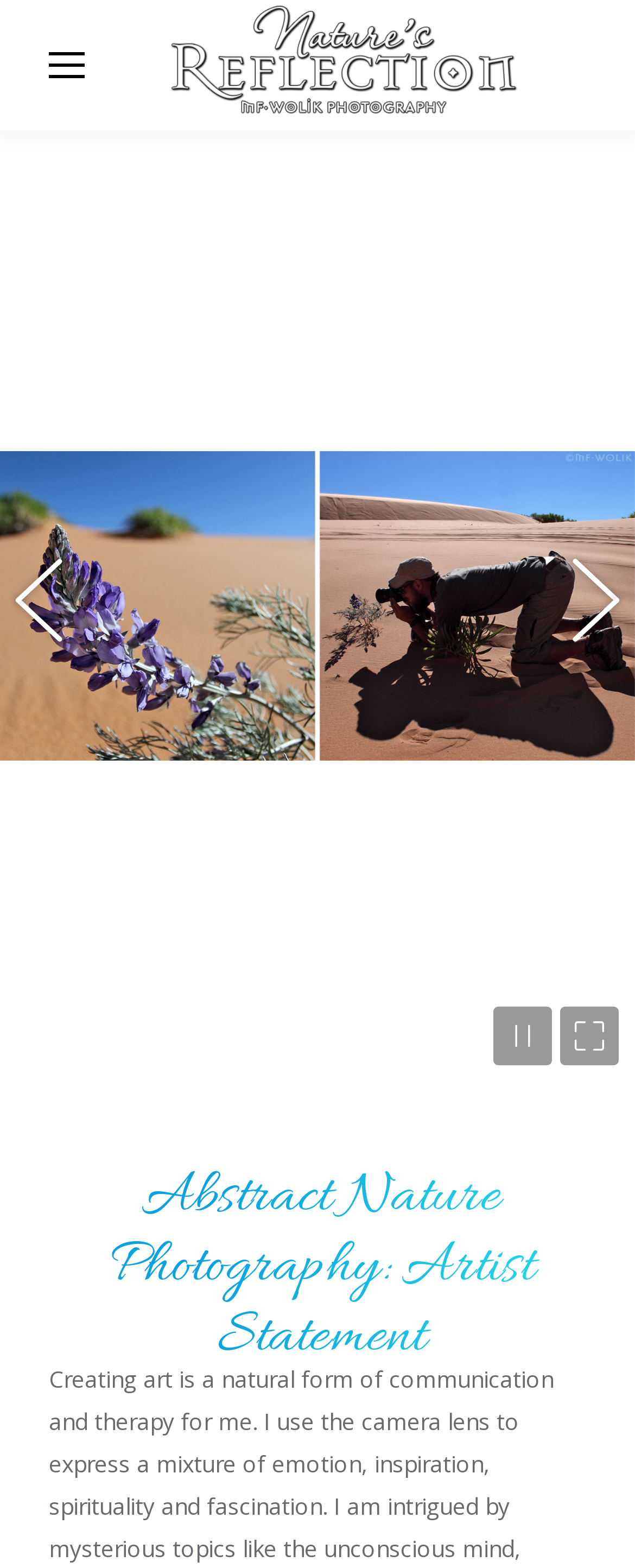Offer a meticulous description of the webpage's structure and content.

The webpage is about MF Wolik Photography, specifically the "About" section. At the top left corner, there is a mobile menu icon. Next to it, on the top center, is a link to "MF Wolik Photography" accompanied by an image with the same name, which spans almost the entire width of the page.

Below the top section, there is a large figure that occupies the entire width of the page, taking up about 60% of the page's height.

On the bottom right corner, there are three links placed horizontally, with the "Go to Top" link being the last one. Above these links, there is a static text block titled "Abstract Nature Photography: Artist Statement", which is positioned near the bottom center of the page.

There is also an image on the bottom right corner, adjacent to the "Go to Top" link.